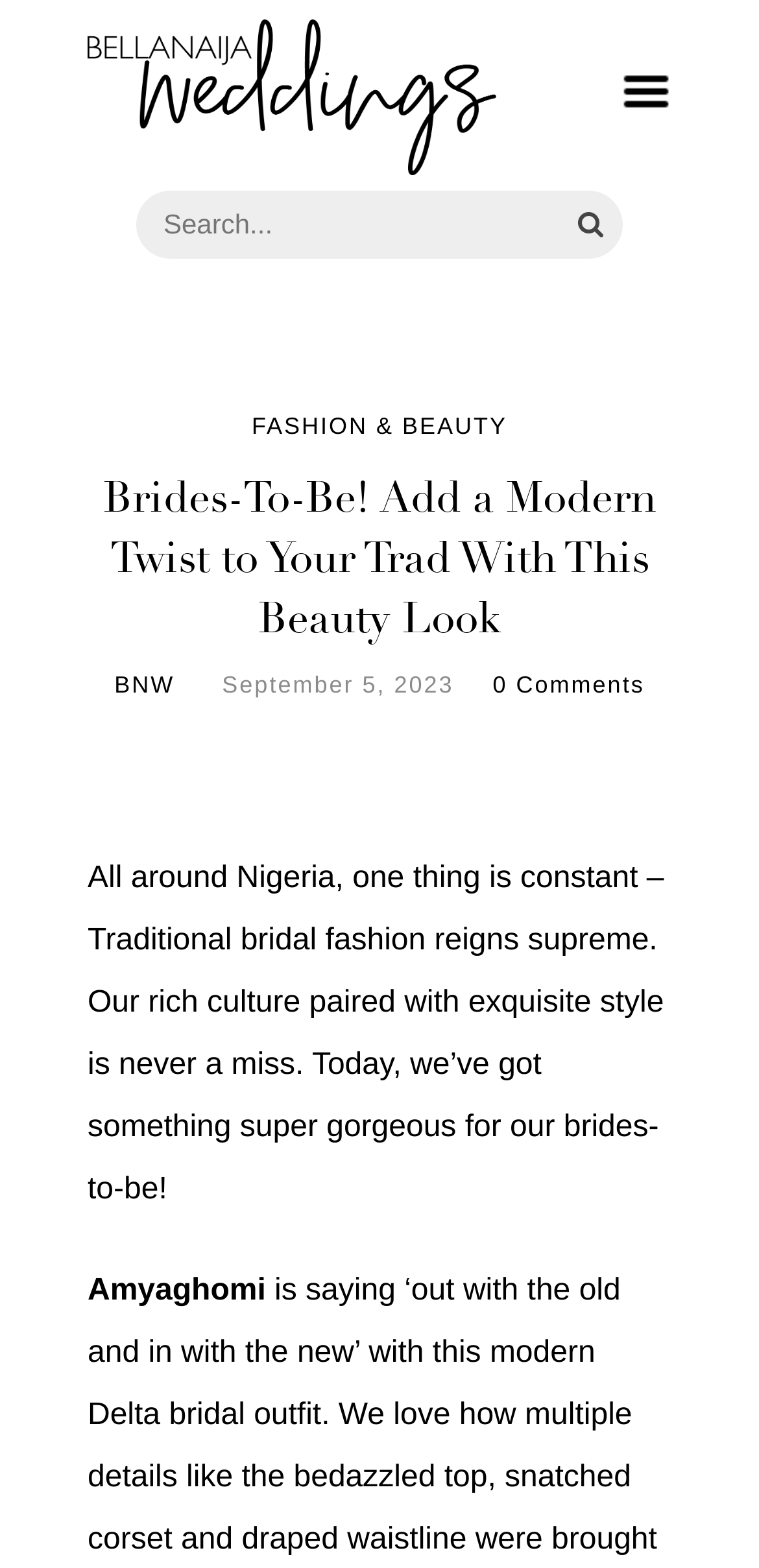What is the category of the article?
From the image, respond using a single word or phrase.

FASHION & BEAUTY